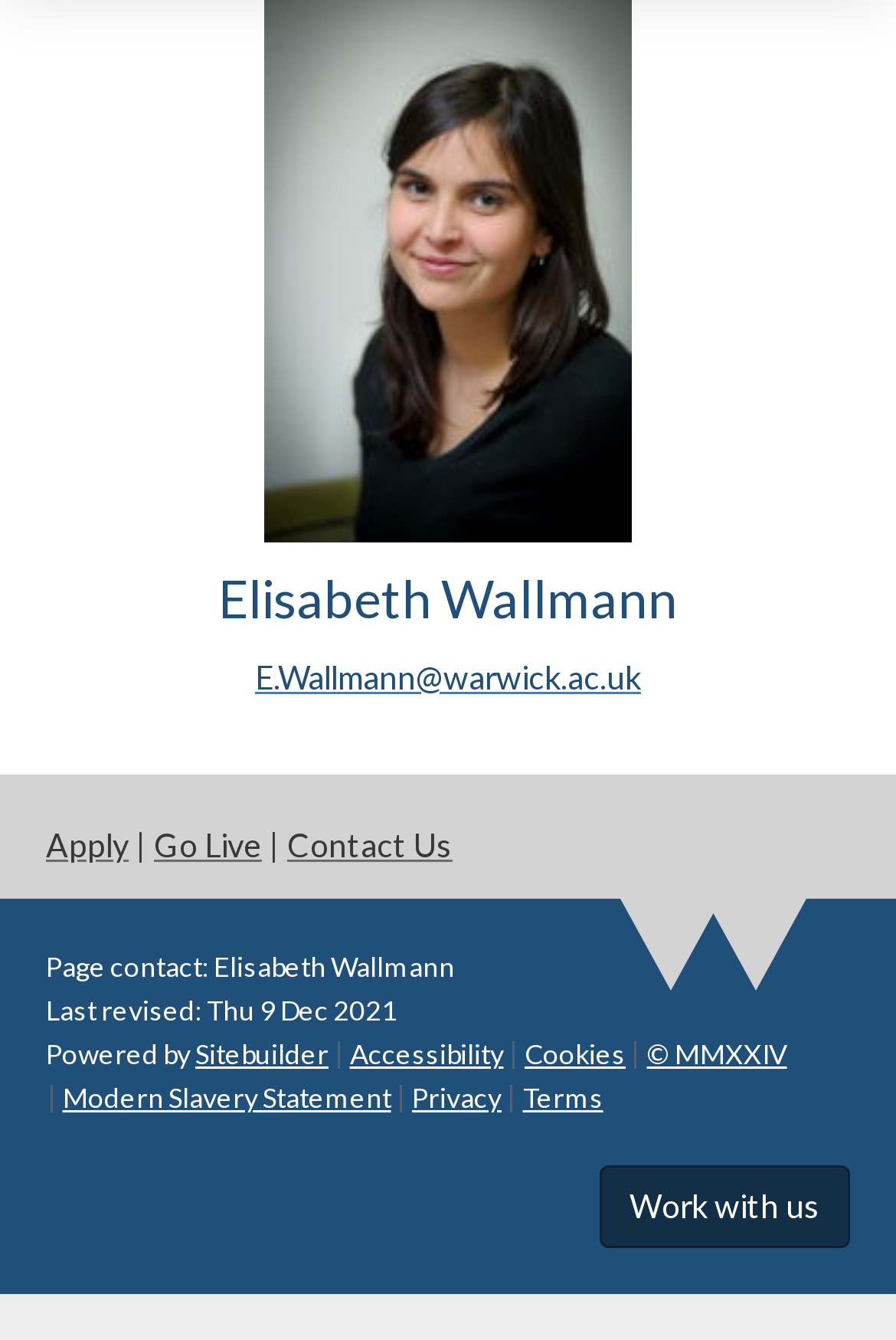Given the element description Contact Us, specify the bounding box coordinates of the corresponding UI element in the format (top-left x, top-left y, bottom-right x, bottom-right y). All values must be between 0 and 1.

[0.321, 0.616, 0.505, 0.645]